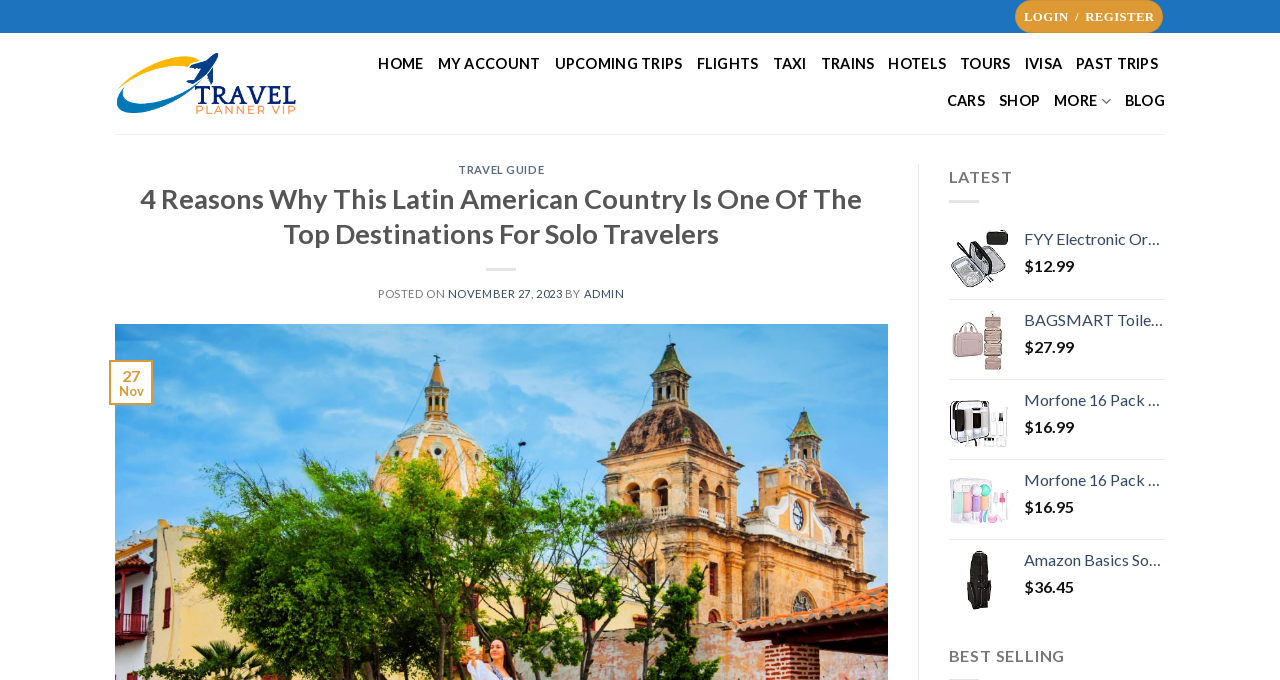Please predict the bounding box coordinates (top-left x, top-left y, bottom-right x, bottom-right y) for the UI element in the screenshot that fits the description: Login / Register

[0.793, 0.0, 0.909, 0.048]